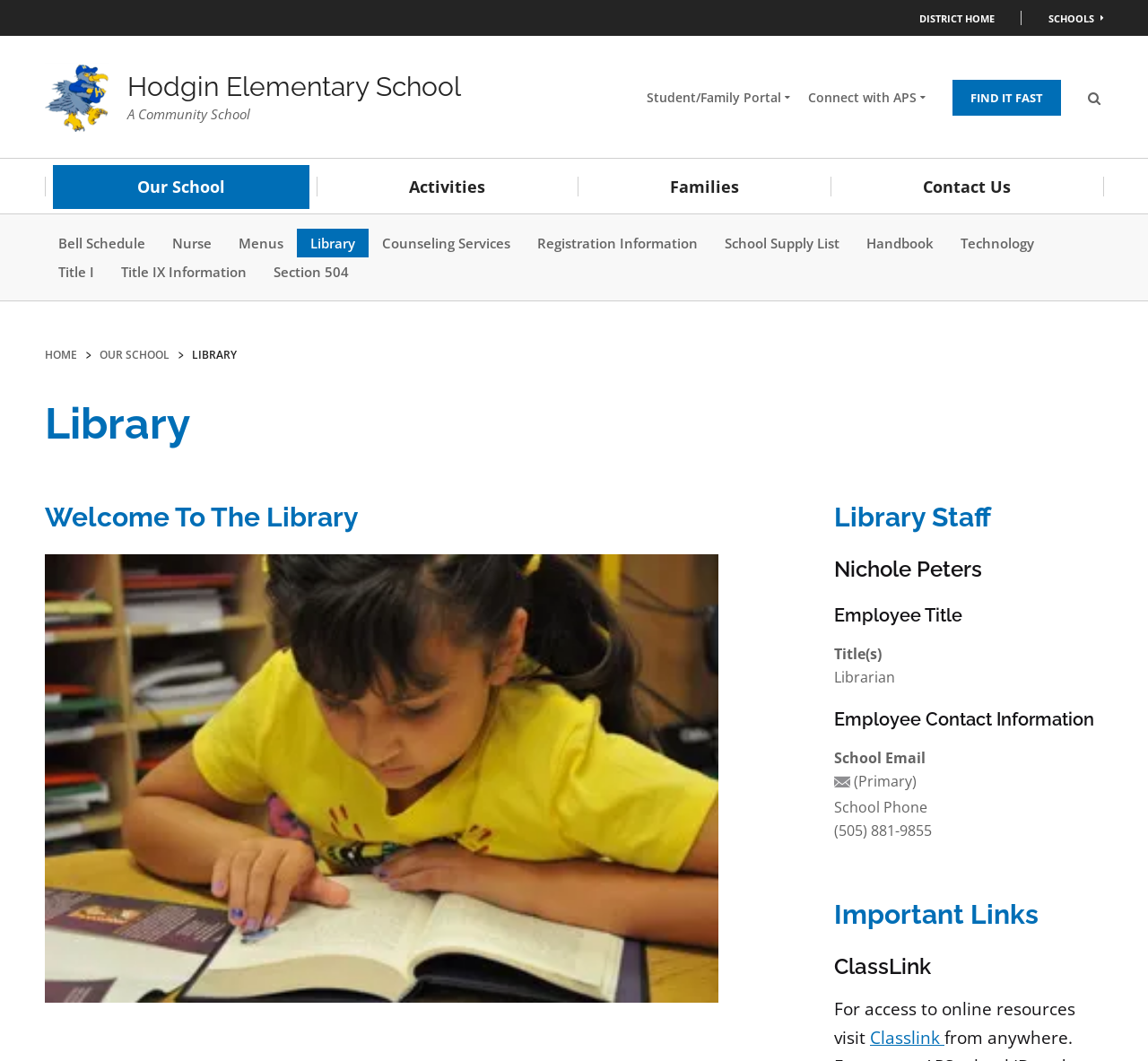Who is the librarian?
Provide an in-depth and detailed explanation in response to the question.

I found the answer by looking at the heading element with the text 'Nichole Peters' which is under the 'Library Staff' heading, and it is likely to be the librarian.